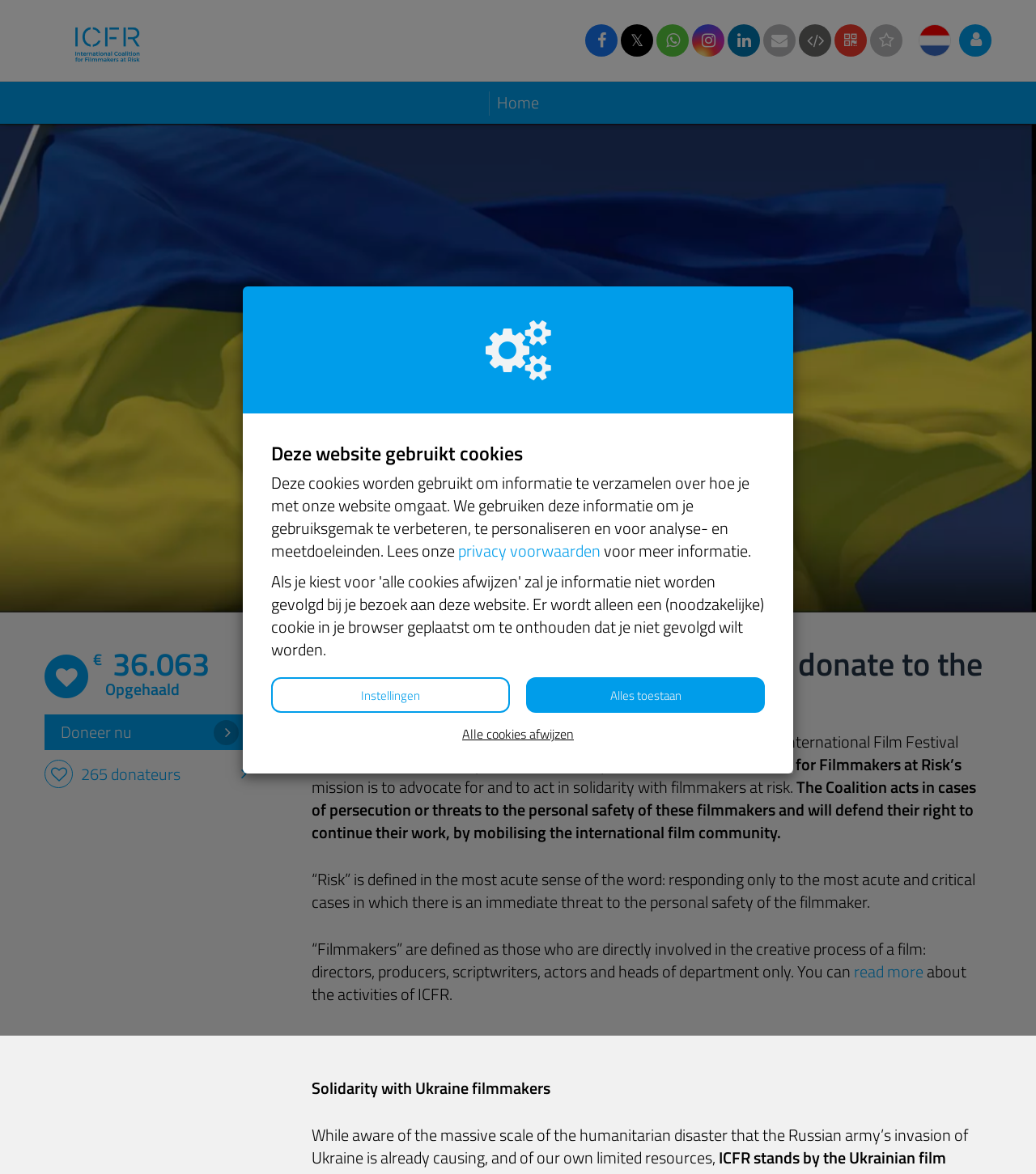Please find the bounding box coordinates of the element's region to be clicked to carry out this instruction: "Click the 'Home' link".

[0.472, 0.07, 0.528, 0.105]